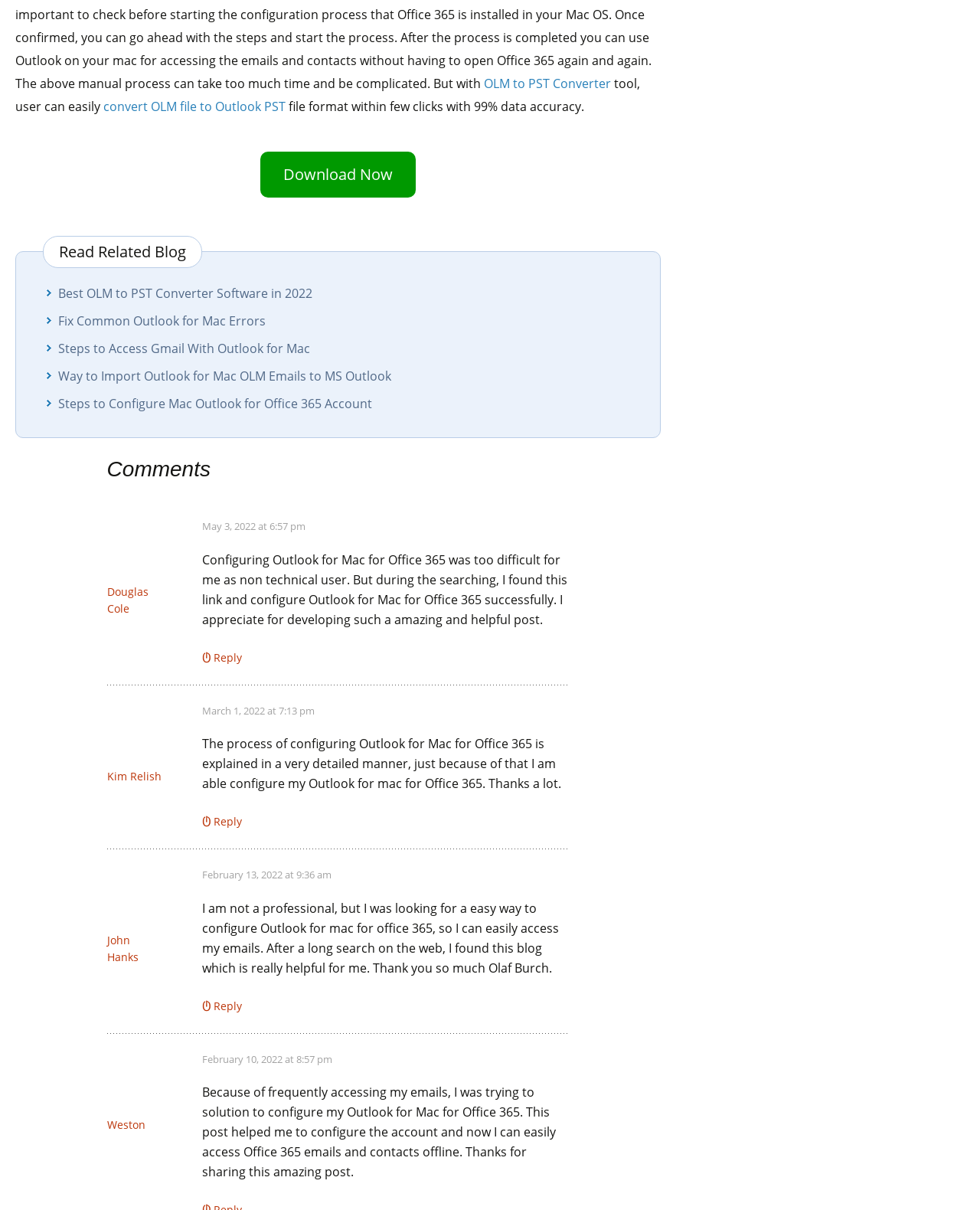Please give the bounding box coordinates of the area that should be clicked to fulfill the following instruction: "Convert OLM file to Outlook PST". The coordinates should be in the format of four float numbers from 0 to 1, i.e., [left, top, right, bottom].

[0.105, 0.081, 0.291, 0.095]